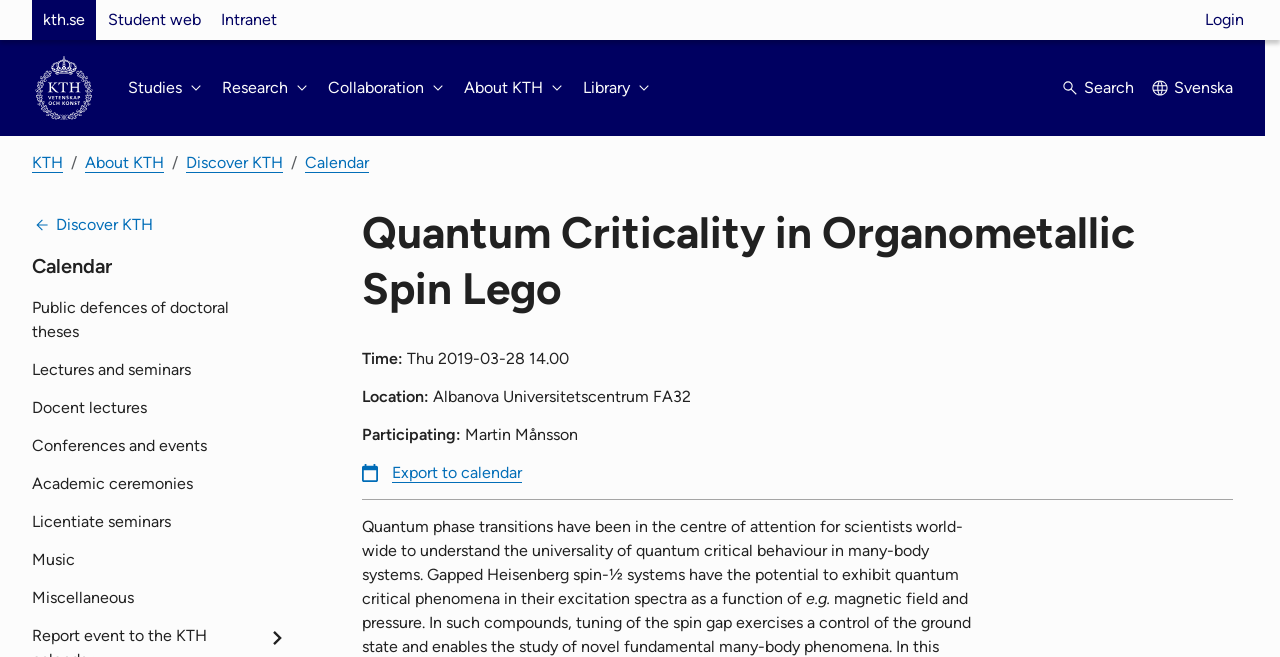Give a detailed account of the webpage's layout and content.

The webpage is about an event titled "Quantum Criticality in Organometallic Spin Lego" at KTH. At the top left, there is a navigation menu with links to "Websites", "Student web", and "Intranet". Next to it, there is a link to "Login". On the top right, there is a link to the KTH start page, represented by an image.

Below the top navigation menu, there is a main menu with buttons for "Studies", "Research", "Collaboration", "About KTH", and "Library". To the right of the main menu, there is a search button and a link to switch to Swedish.

Under the main menu, there is a breadcrumb navigation menu showing the hierarchy of pages, with links to "KTH", "About KTH", "Discover KTH", and "Calendar". Below the breadcrumb menu, there is a heading that reads "Calendar", followed by a list of links to different types of events, including public defences of doctoral theses, lectures and seminars, and conferences.

The main content of the page is about the event "Quantum Criticality in Organometallic Spin Lego", with details such as the time, location, and participating speaker. There is also a link to export the event to a calendar. Below the event details, there is a long paragraph of text describing the topic of quantum criticality in many-body systems.